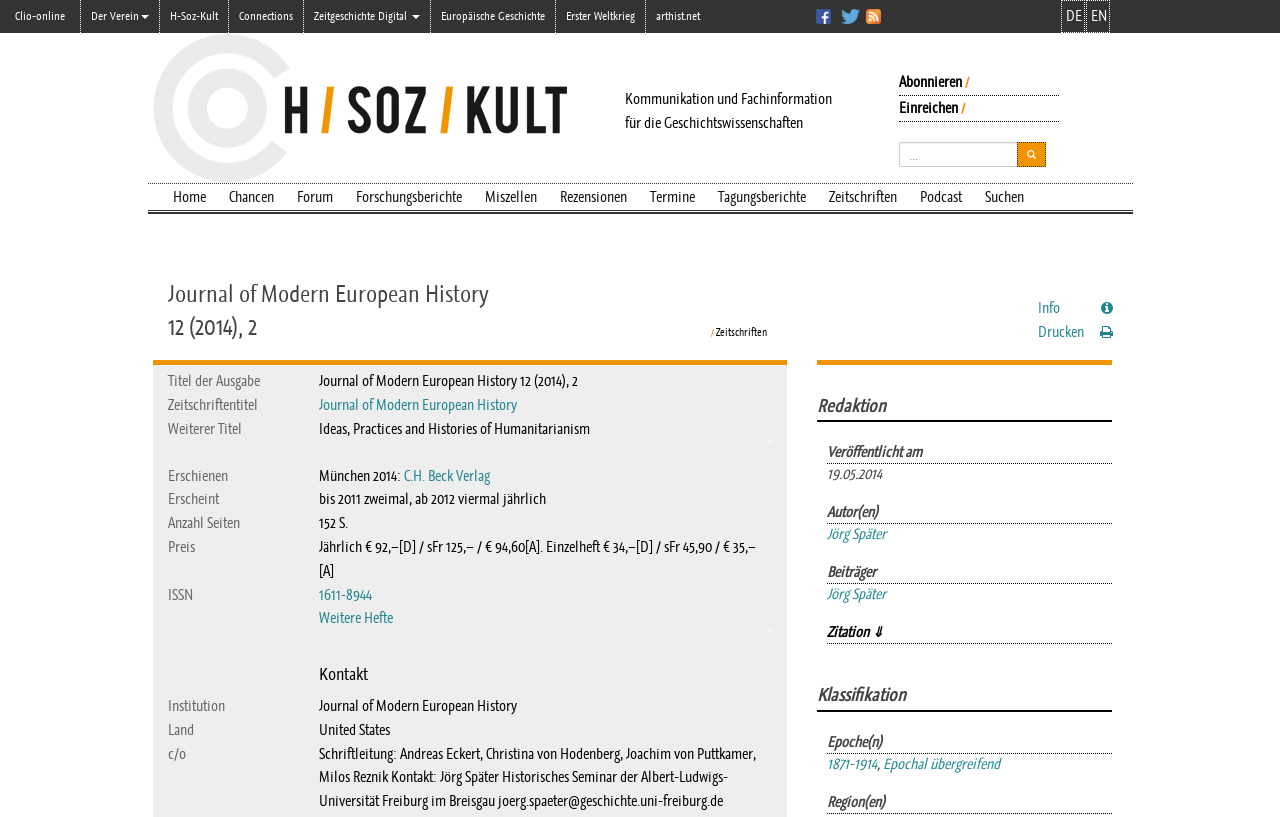Extract the bounding box coordinates for the described element: "parent_node: Search name="q" placeholder="..."". The coordinates should be represented as four float numbers between 0 and 1: [left, top, right, bottom].

[0.702, 0.174, 0.795, 0.204]